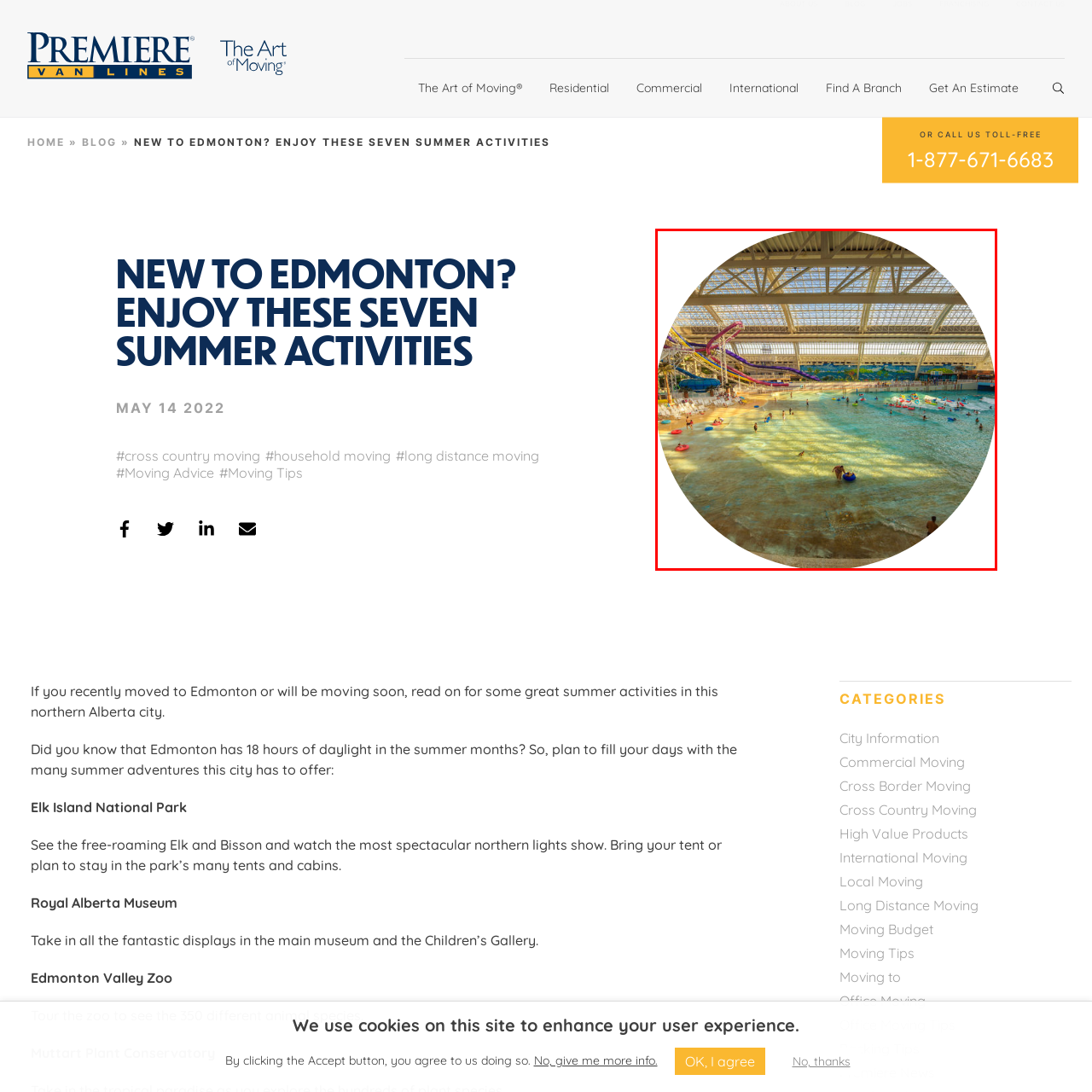Direct your attention to the image contained by the red frame and provide a detailed response to the following question, utilizing the visual data from the image:
What are people floating on in the wave pool?

The caption states that 'people are floating on colorful inner tubes' in the wave pool, which suggests that the tubes are being used as flotation devices for visitors to enjoy the water activities.